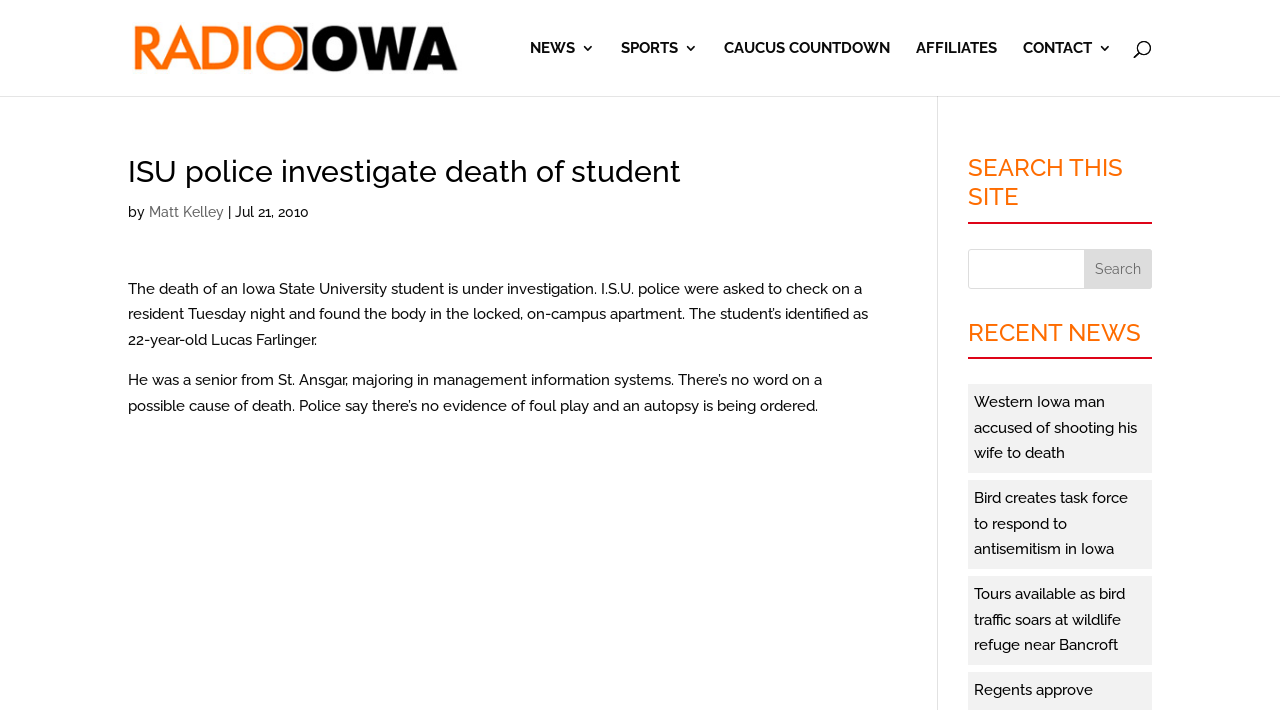What is the major of the deceased student?
Relying on the image, give a concise answer in one word or a brief phrase.

Management information systems